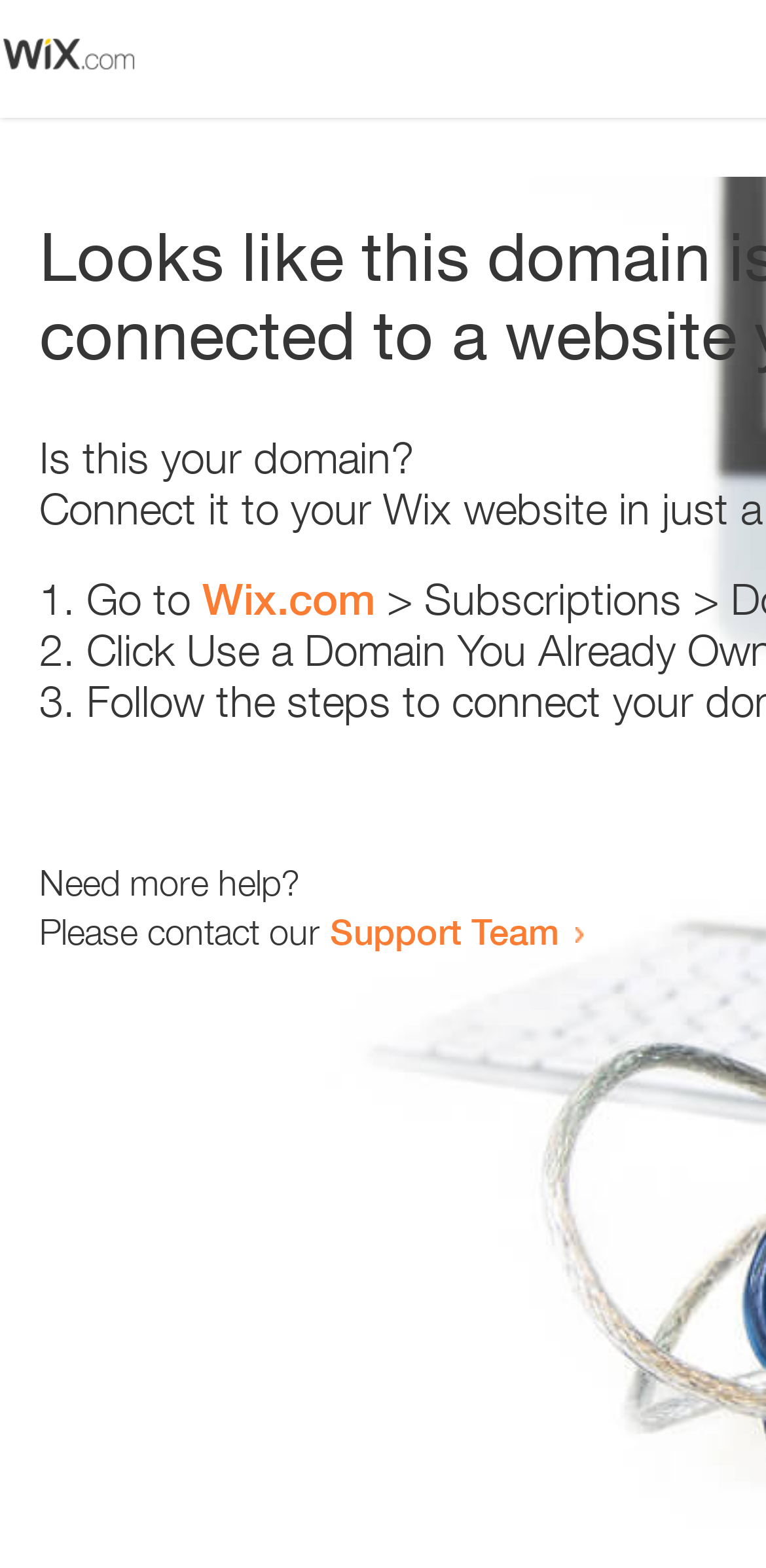What is the tone of the webpage?
Please give a detailed answer to the question using the information shown in the image.

The webpage contains phrases like 'Is this your domain?' and 'Need more help?' which suggests that the tone of the webpage is helpful. The webpage is trying to assist the user in resolving an error.